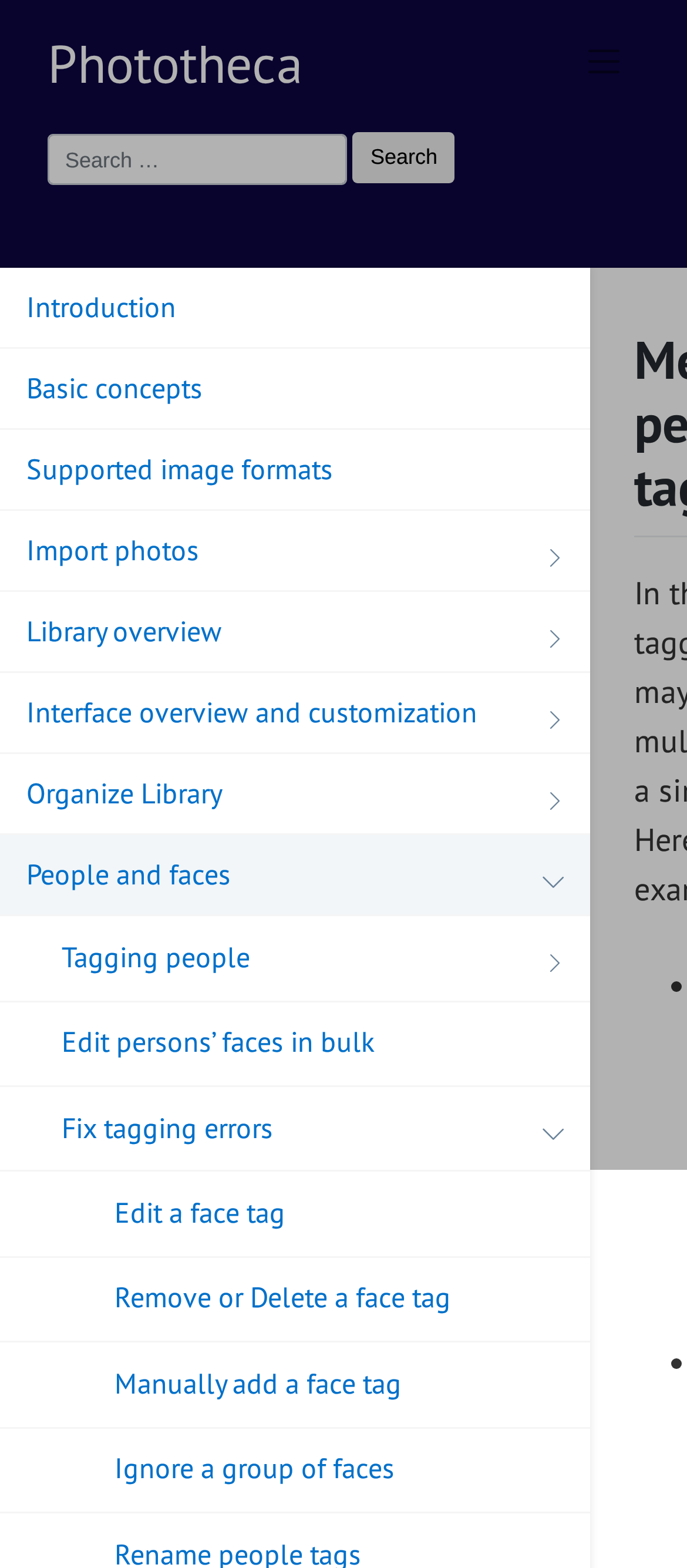How many buttons are there in the top-right corner?
Based on the visual, give a brief answer using one word or a short phrase.

2